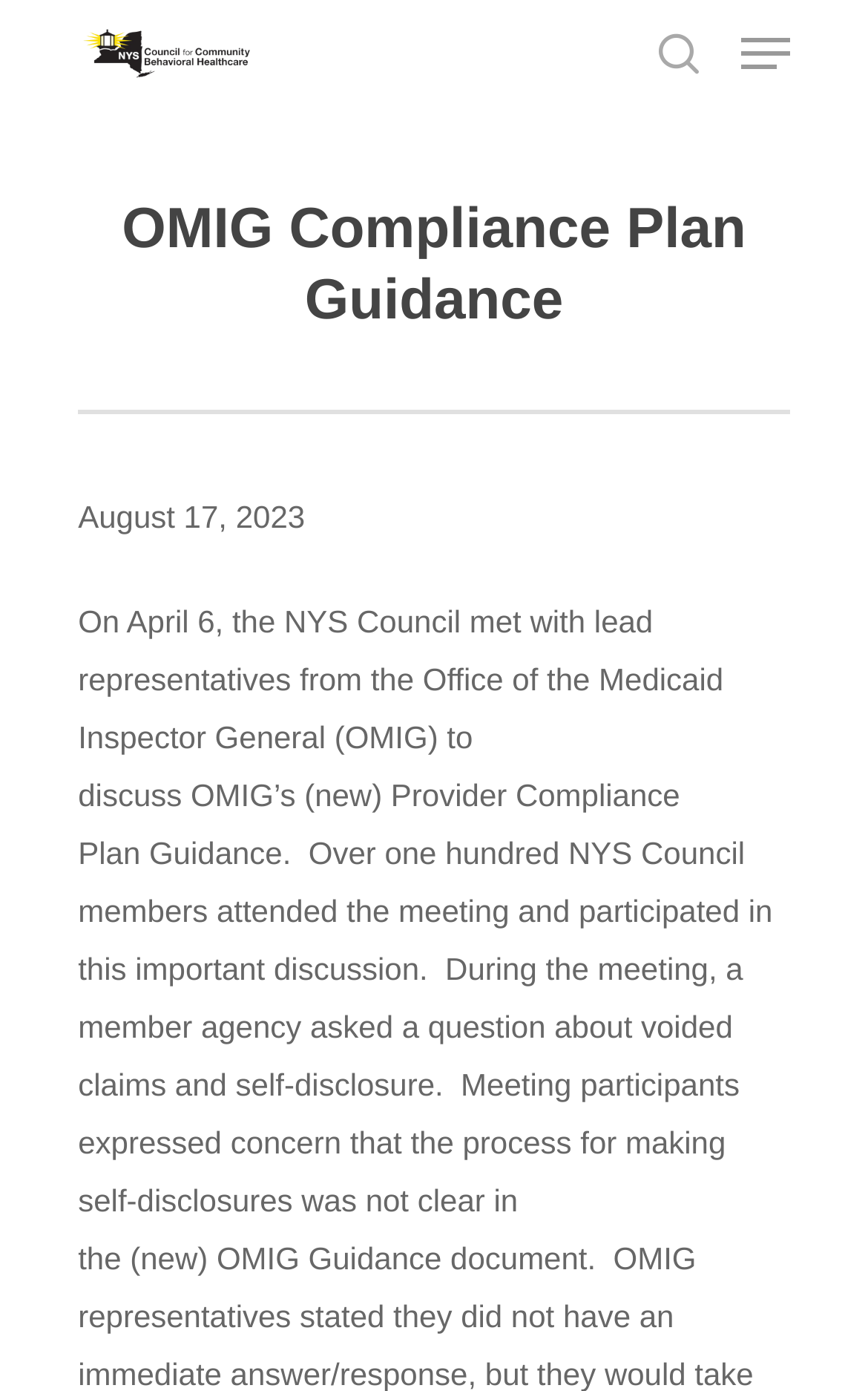Find the bounding box coordinates for the HTML element specified by: "Publications".

[0.682, 0.765, 0.917, 0.8]